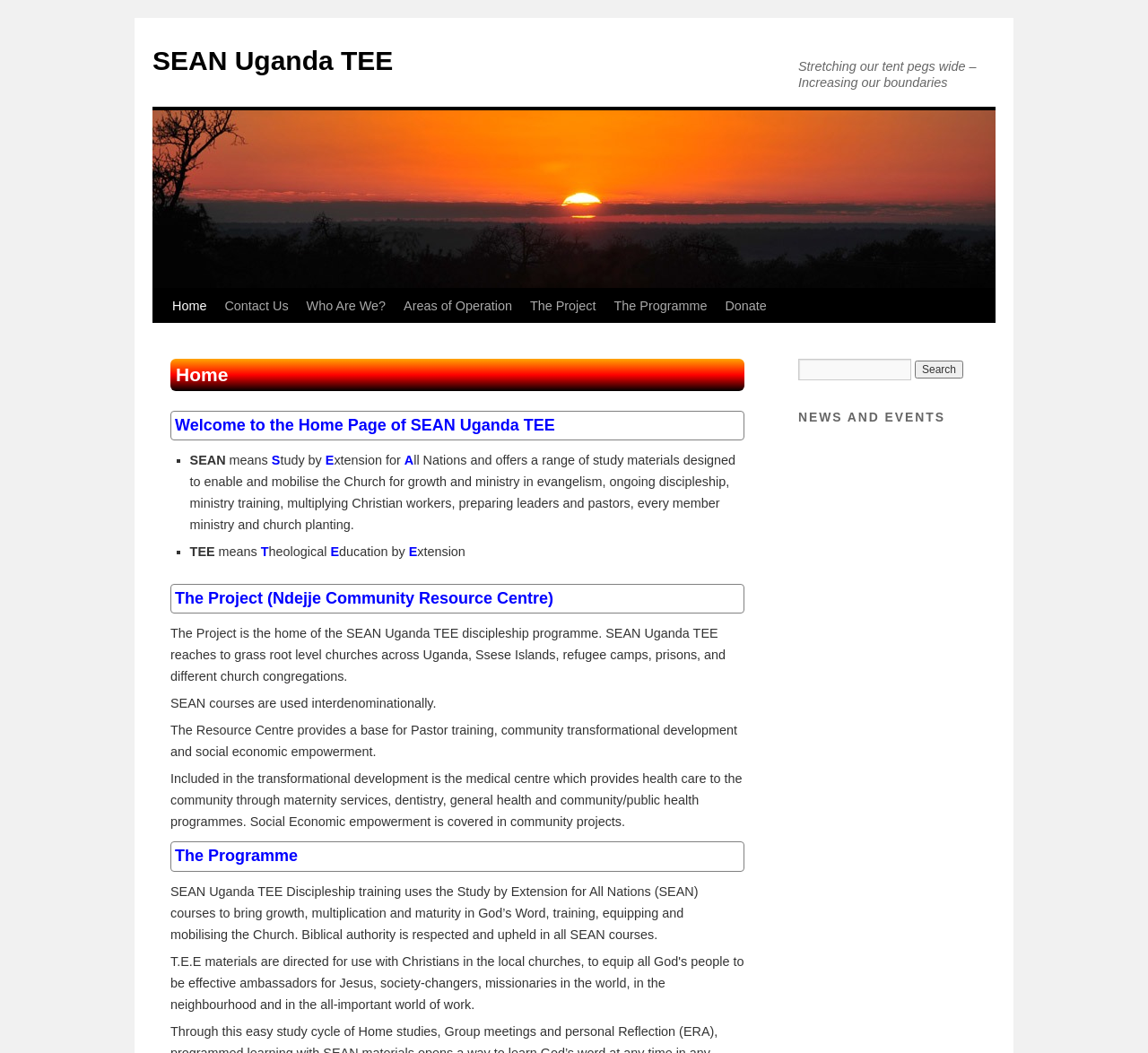Specify the bounding box coordinates of the area that needs to be clicked to achieve the following instruction: "Learn about 'The Programme'".

[0.148, 0.799, 0.648, 0.828]